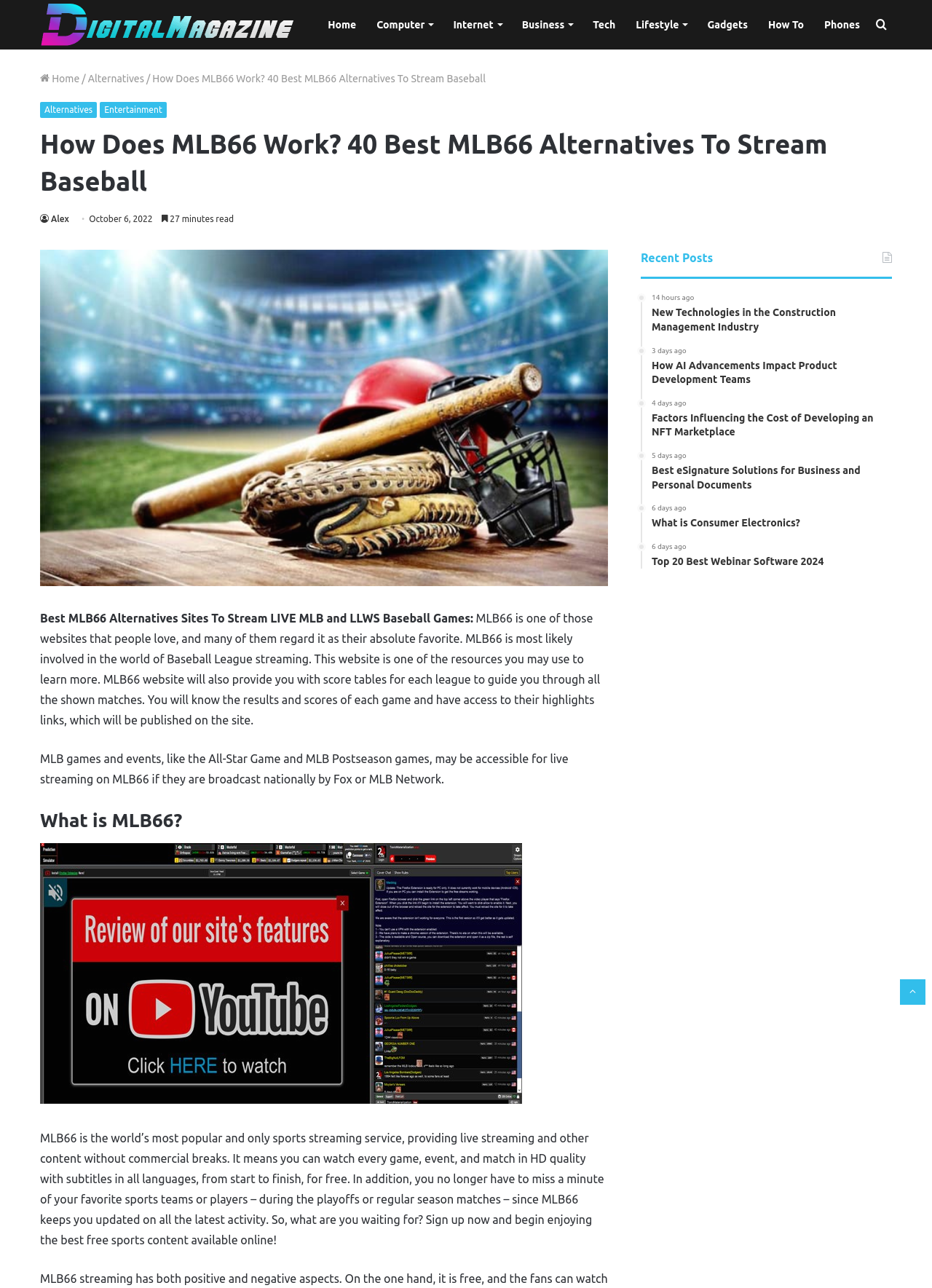Identify and provide the text of the main header on the webpage.

How Does MLB66 Work? 40 Best MLB66 Alternatives To Stream Baseball